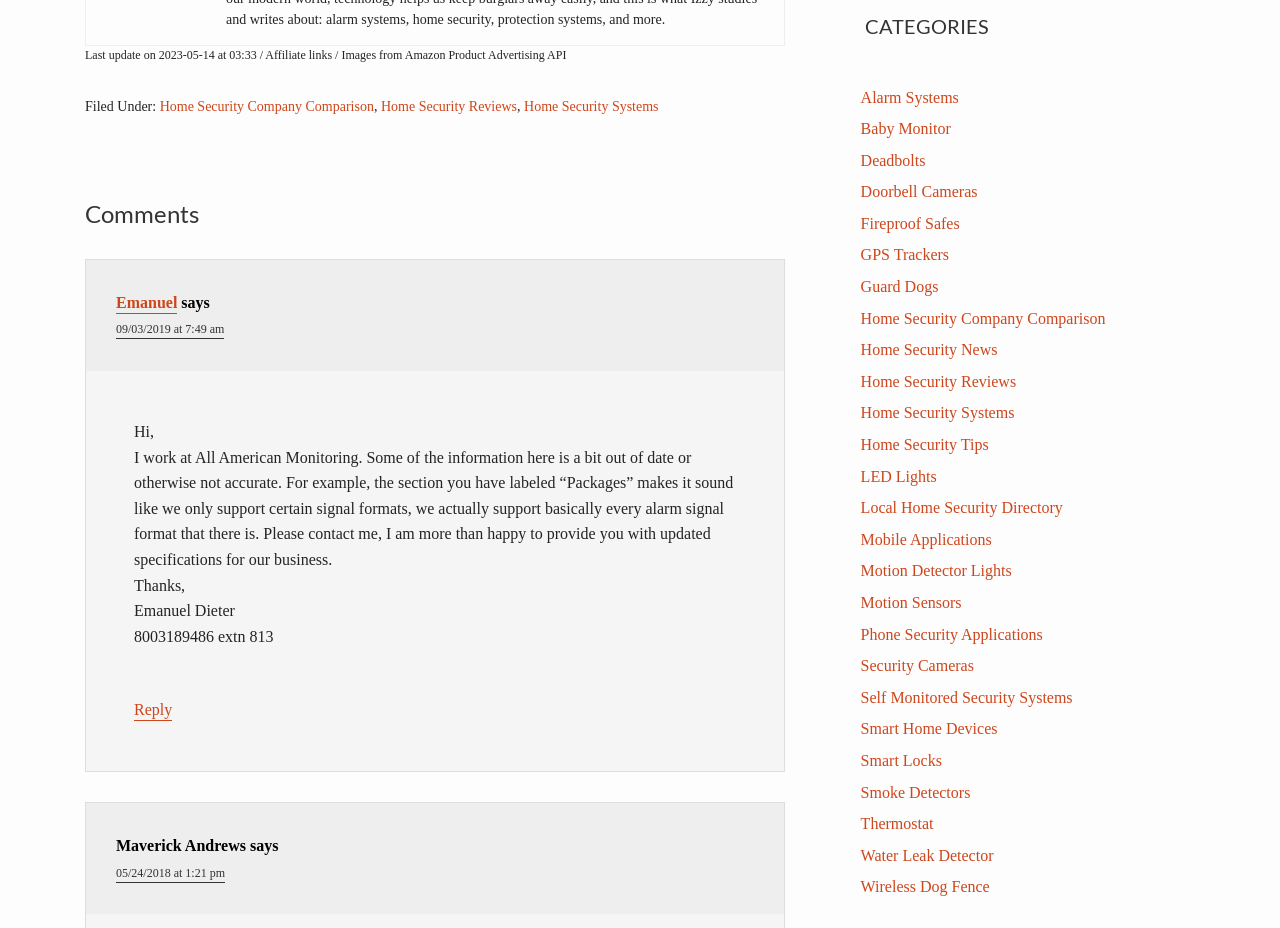How many comments are on the webpage?
Respond to the question with a single word or phrase according to the image.

At least 2